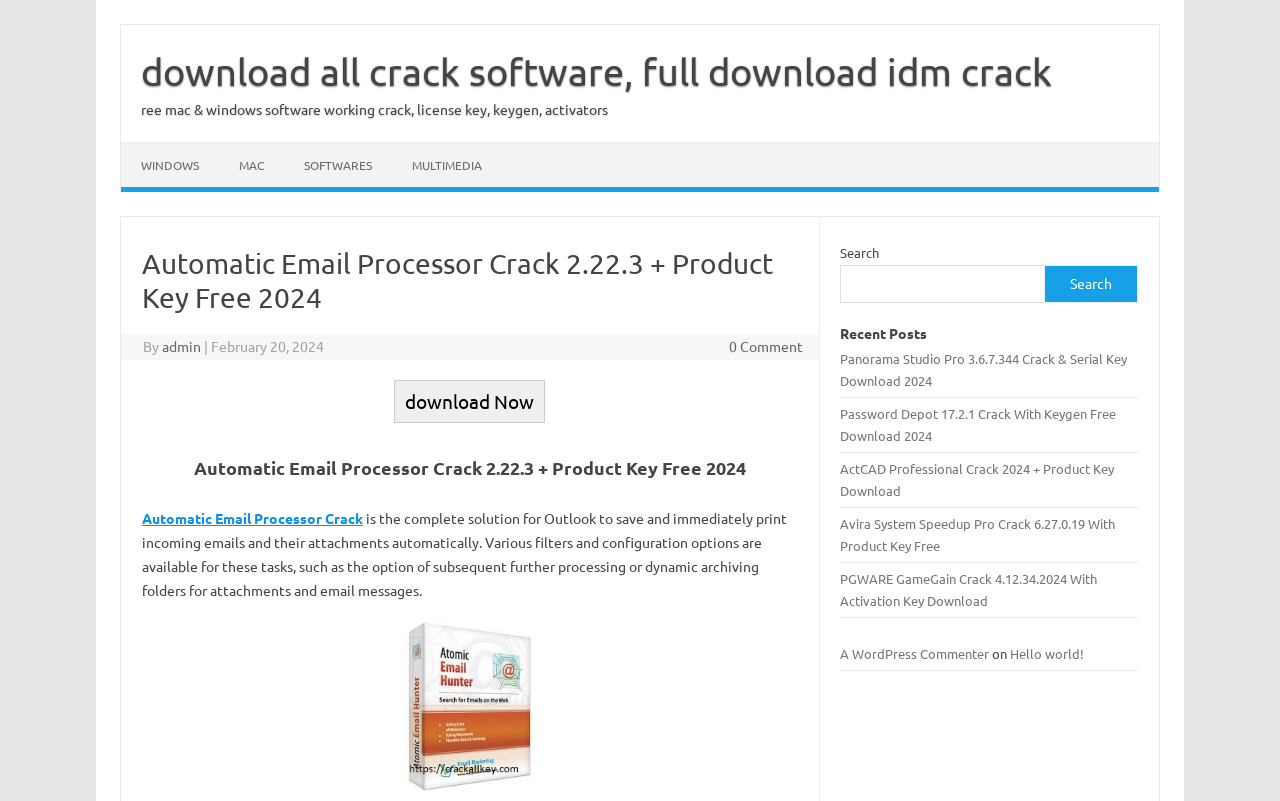Find the bounding box coordinates of the element to click in order to complete this instruction: "search for software". The bounding box coordinates must be four float numbers between 0 and 1, denoted as [left, top, right, bottom].

[0.657, 0.331, 0.817, 0.378]